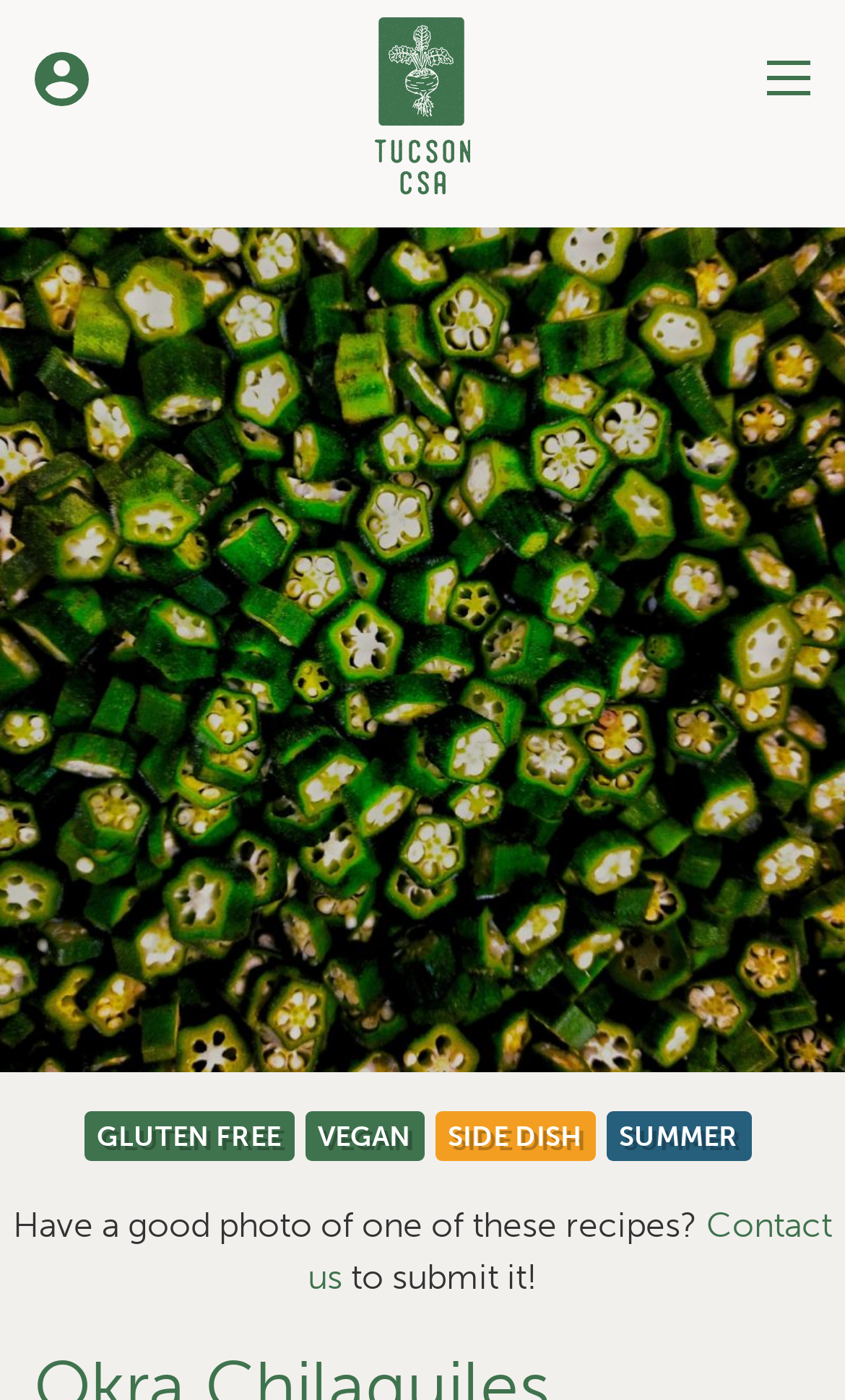Please identify the bounding box coordinates of the area I need to click to accomplish the following instruction: "view gluten free options".

[0.099, 0.794, 0.347, 0.83]